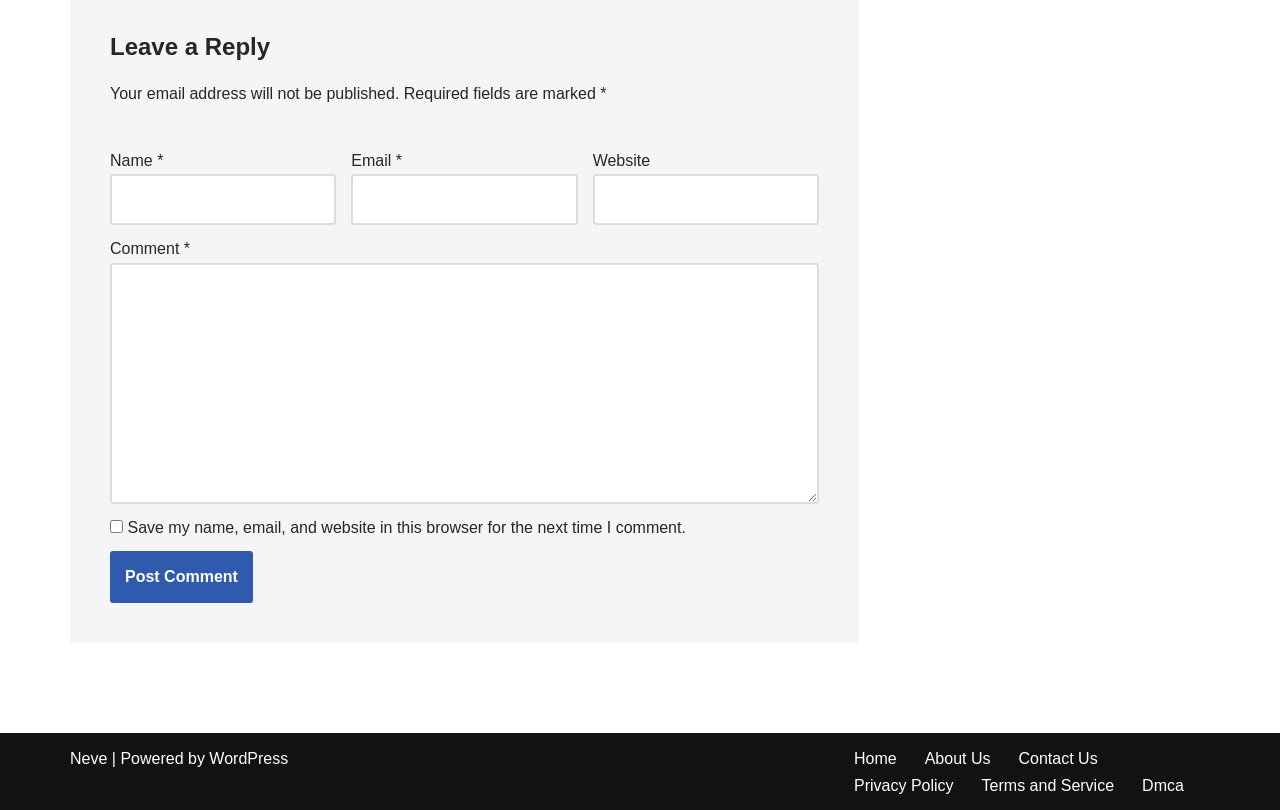What is the purpose of the 'Post Comment' button?
Offer a detailed and exhaustive answer to the question.

The 'Post Comment' button is located below the comment text field and is likely the final step in the comment submission process. Clicking this button will submit the comment and any associated information, such as the commenter's name and email, to the website.